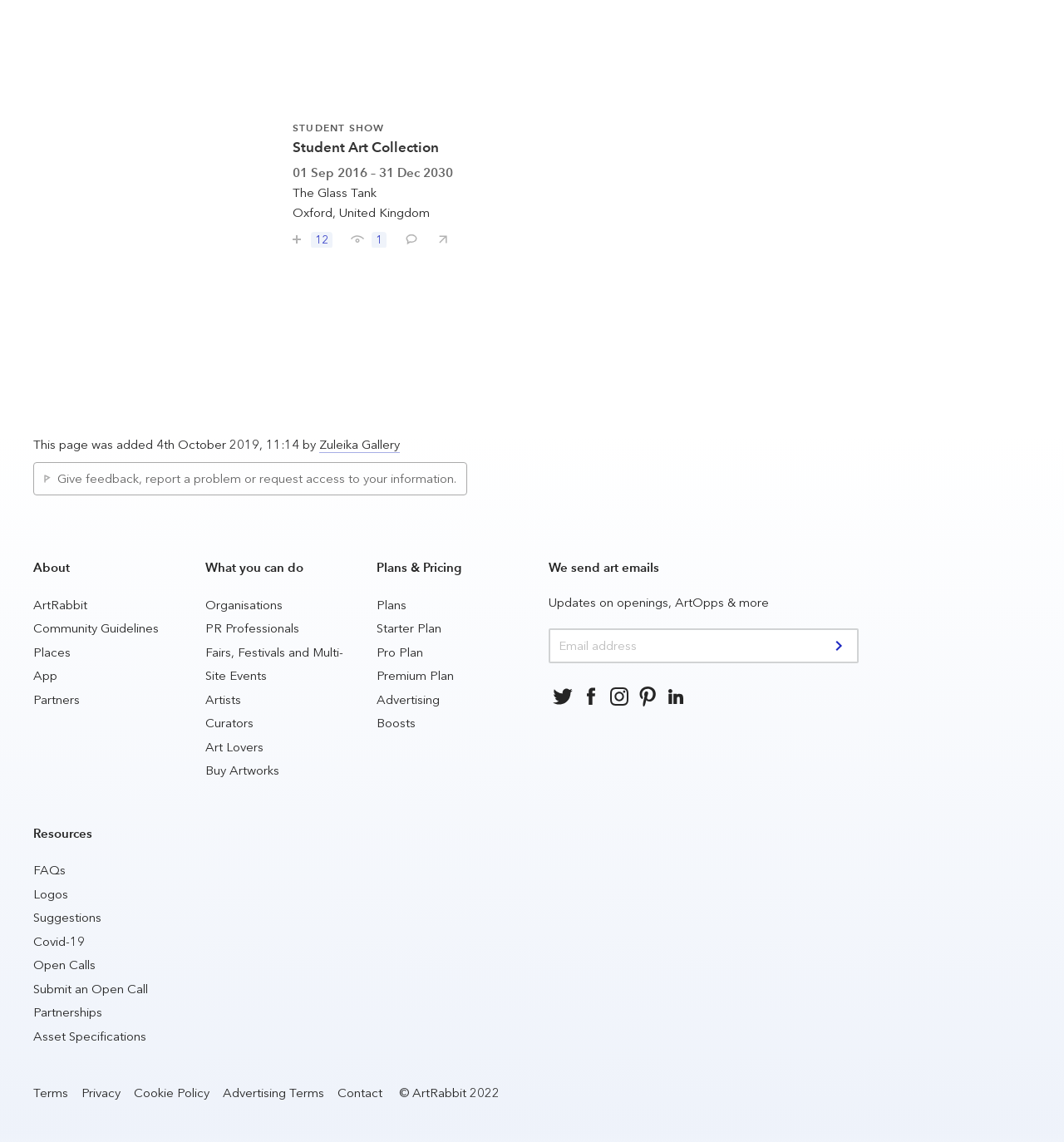Using the given element description, provide the bounding box coordinates (top-left x, top-left y, bottom-right x, bottom-right y) for the corresponding UI element in the screenshot: HexFiend

None